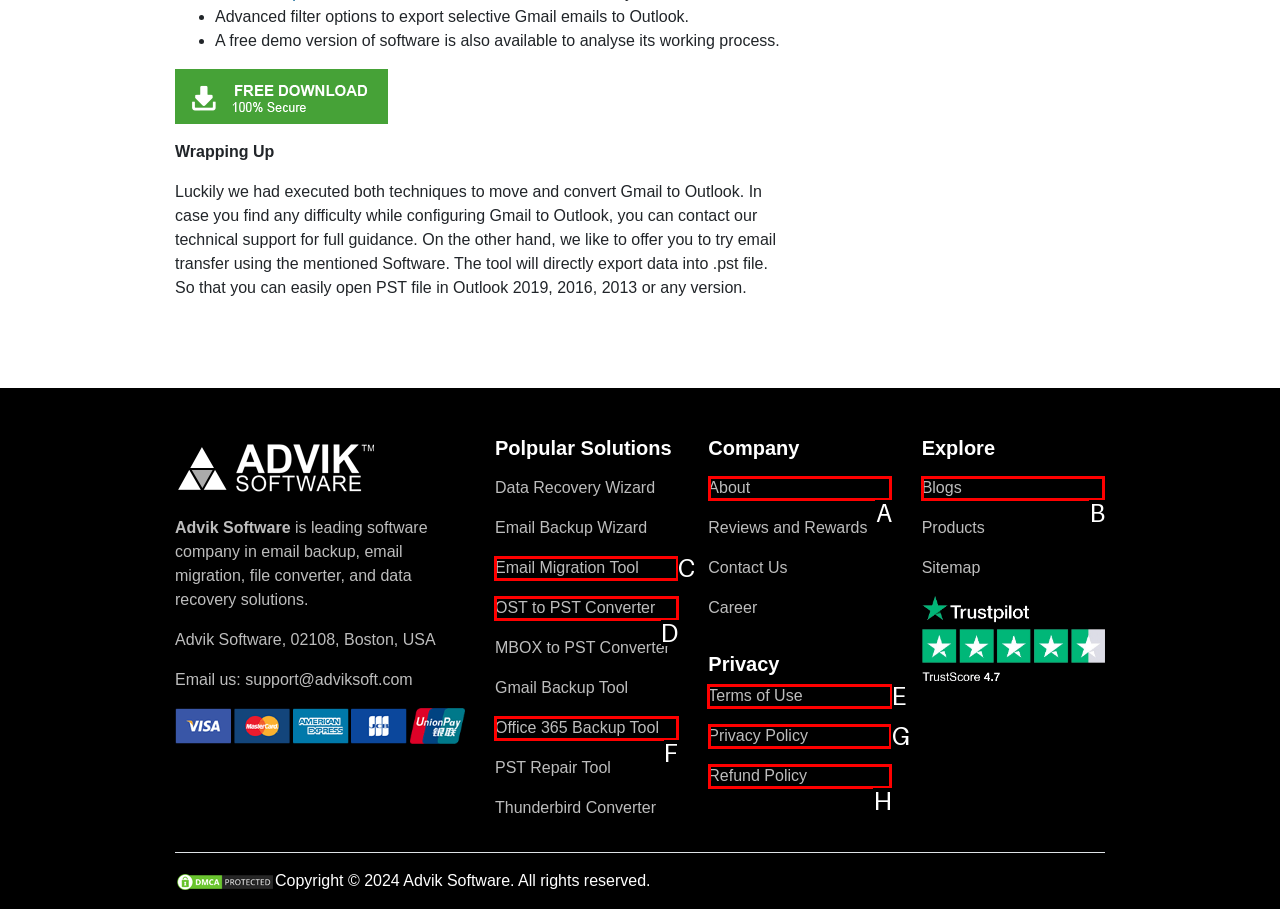From the given options, tell me which letter should be clicked to complete this task: Click the 'HERE' link to see Aquatic Park on Google Maps
Answer with the letter only.

None